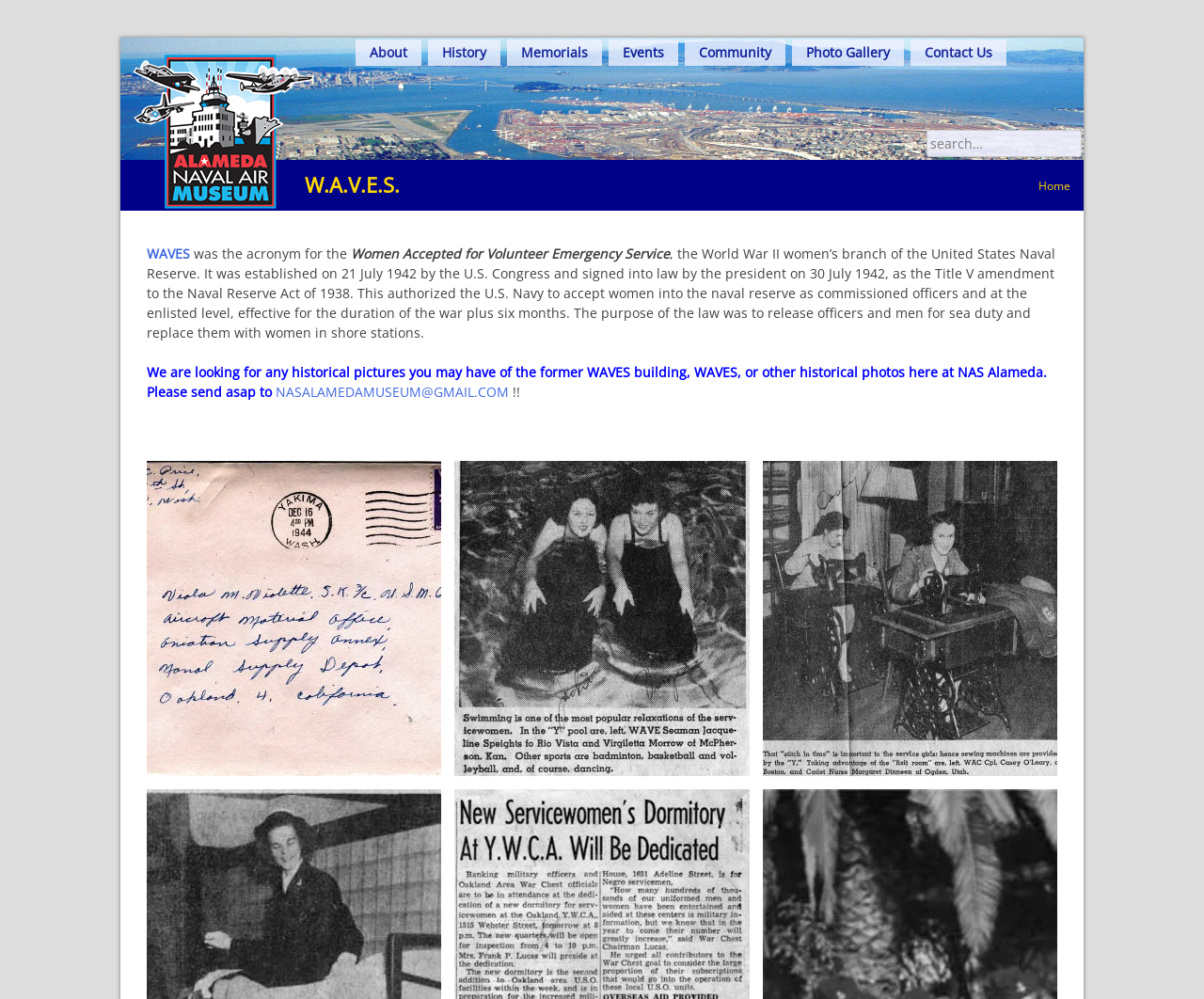What is the name of the women's branch of the US Naval Reserve?
Please provide a comprehensive answer based on the details in the screenshot.

Based on the text on the webpage, it is mentioned that WAVES is the acronym for Women Accepted for Volunteer Emergency Service, which is the World War II women's branch of the United States Naval Reserve.